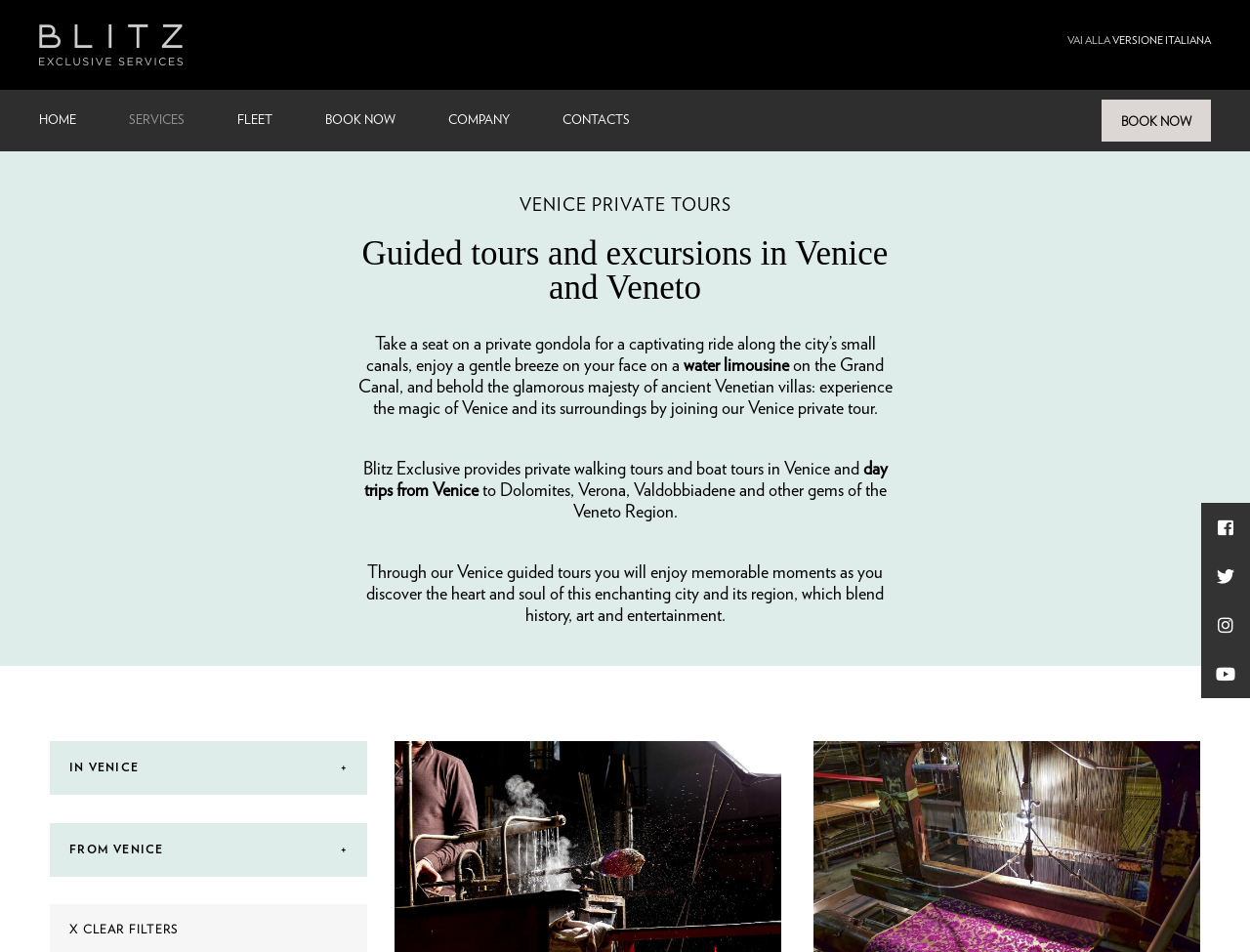What is the region where Blitz Exclusive offers excursions?
Use the image to answer the question with a single word or phrase.

Veneto Region